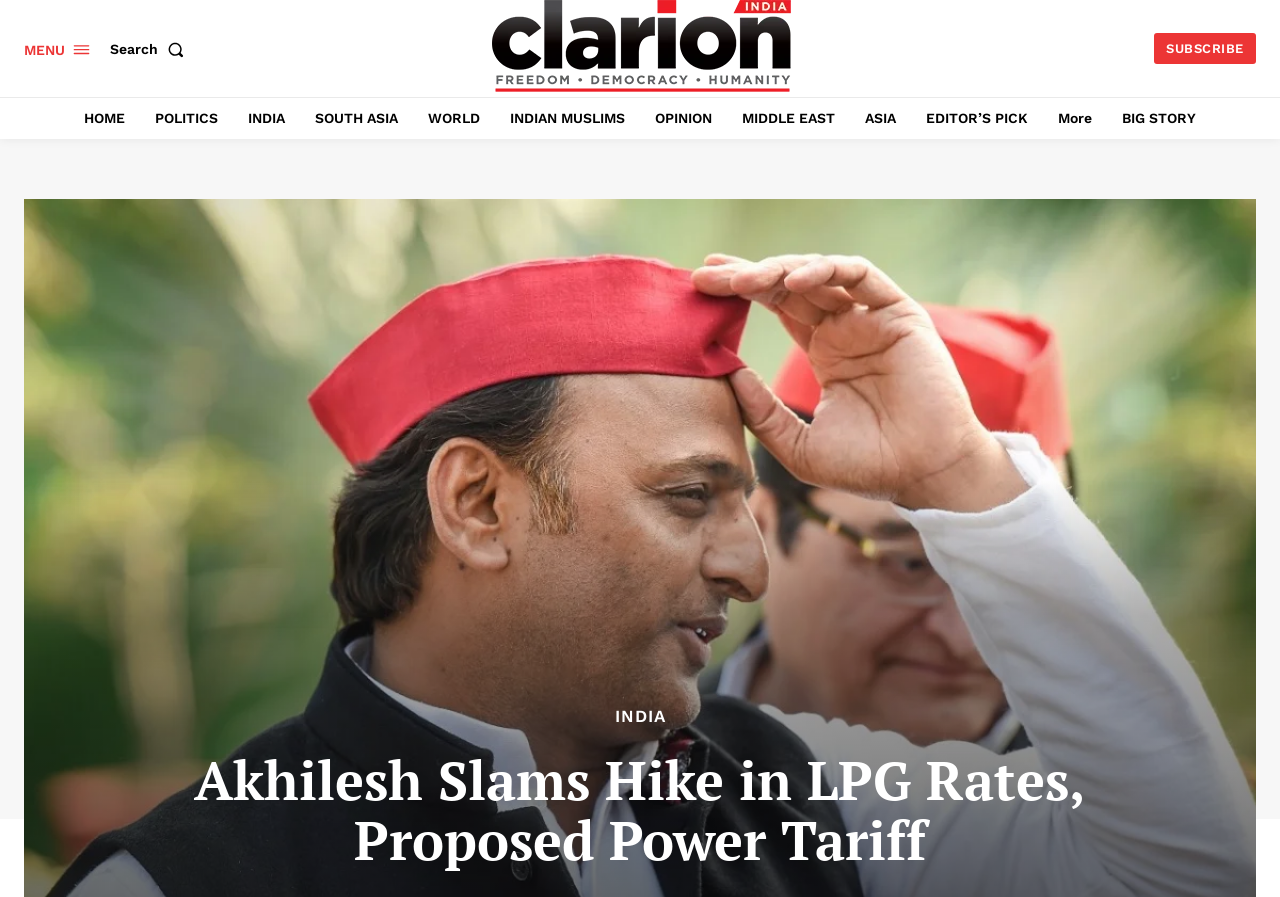Utilize the details in the image to thoroughly answer the following question: Is there a subscription option on the webpage?

I found a link element with the text 'SUBSCRIBE', which suggests that users can subscribe to the website or its content.